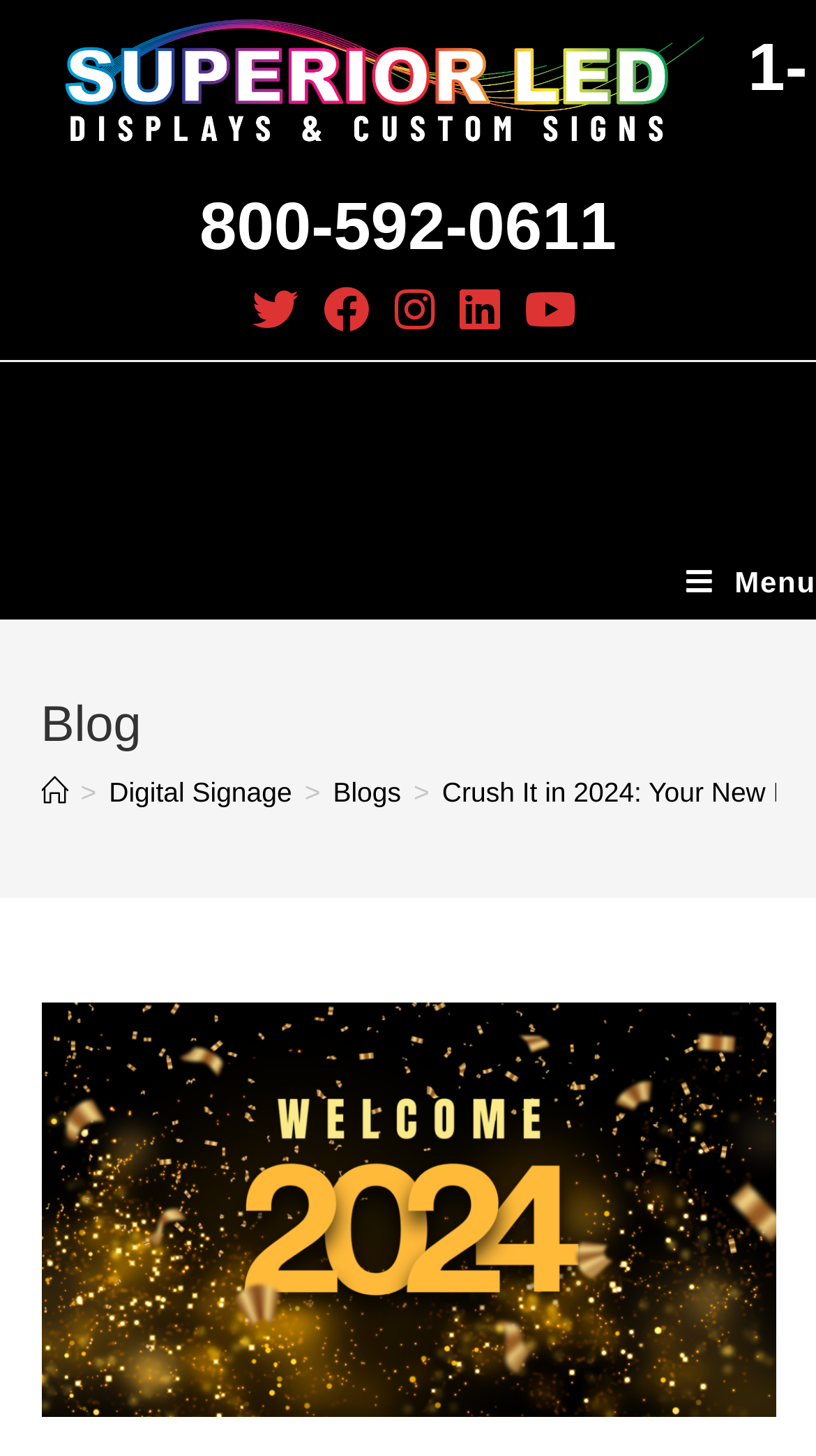Determine the bounding box coordinates of the clickable element to complete this instruction: "Go to Home page". Provide the coordinates in the format of four float numbers between 0 and 1, [left, top, right, bottom].

[0.05, 0.534, 0.083, 0.555]